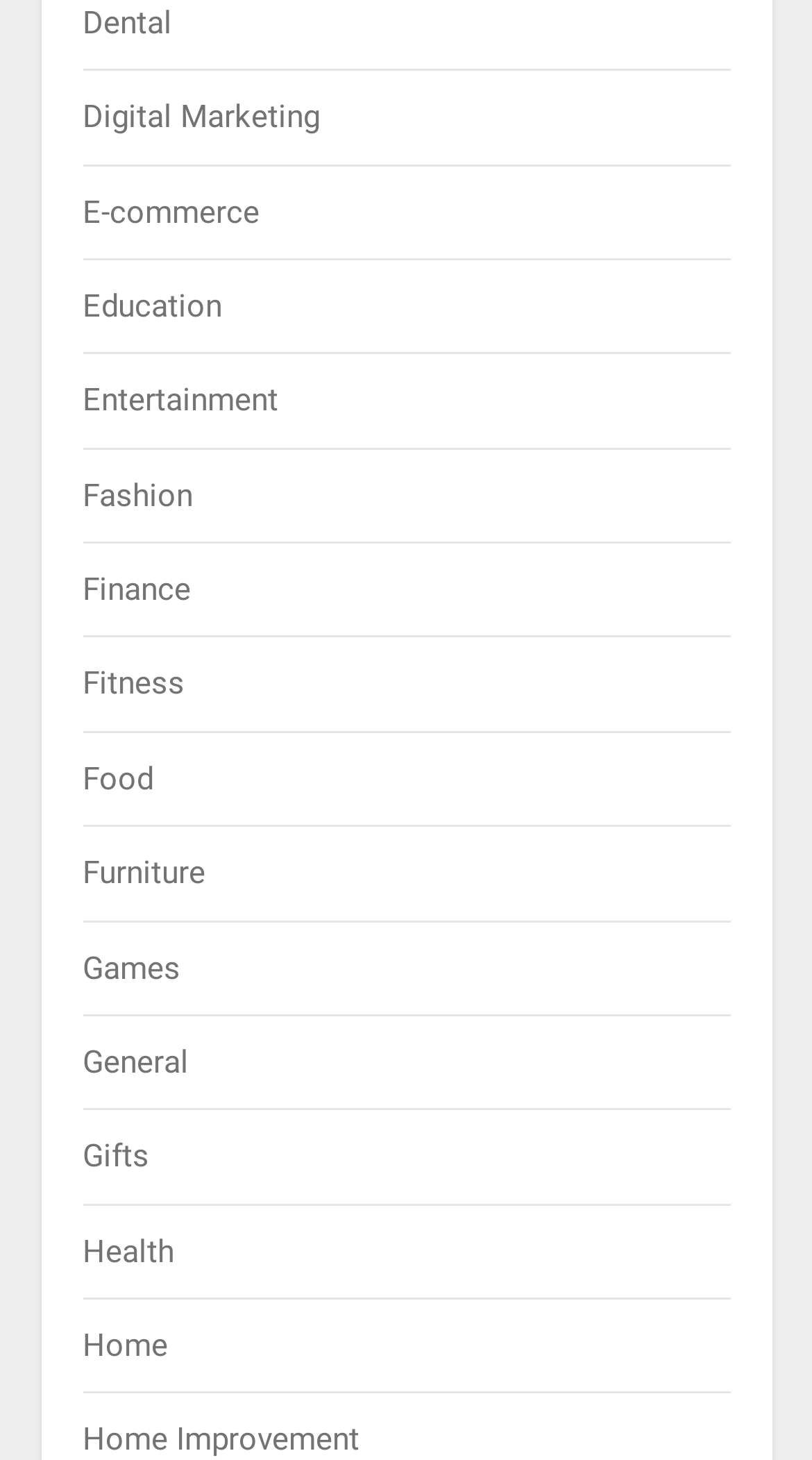Specify the bounding box coordinates of the element's area that should be clicked to execute the given instruction: "Click on Dental". The coordinates should be four float numbers between 0 and 1, i.e., [left, top, right, bottom].

[0.101, 0.003, 0.212, 0.028]